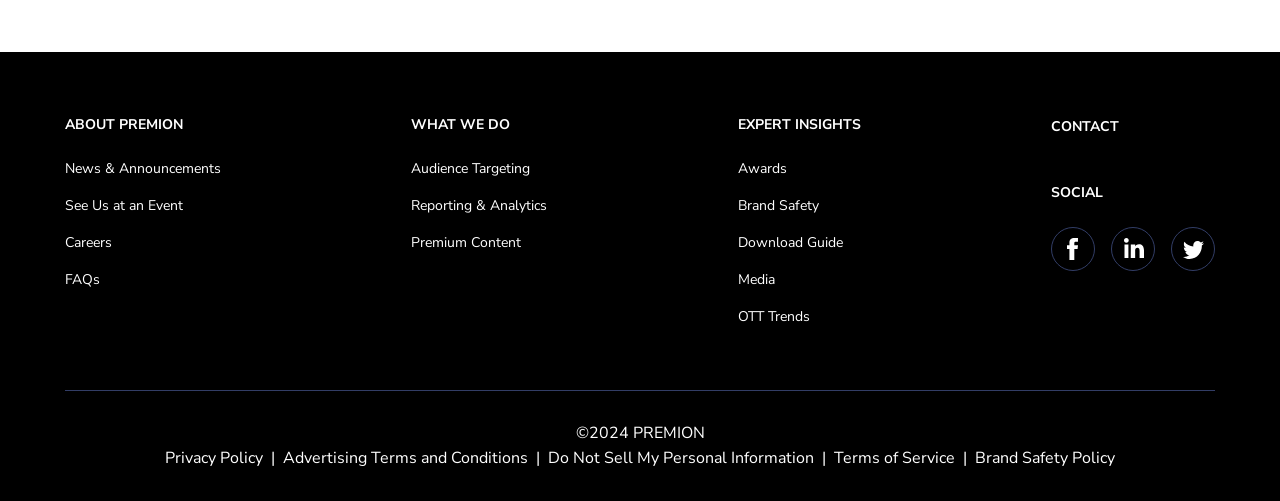How many links are there in the 'What We Do' section?
Refer to the screenshot and deliver a thorough answer to the question presented.

I counted the number of links under the 'WHAT WE DO' link, and there are three links with distinct bounding box coordinates and OCR text, indicating three links in the 'What We Do' section.